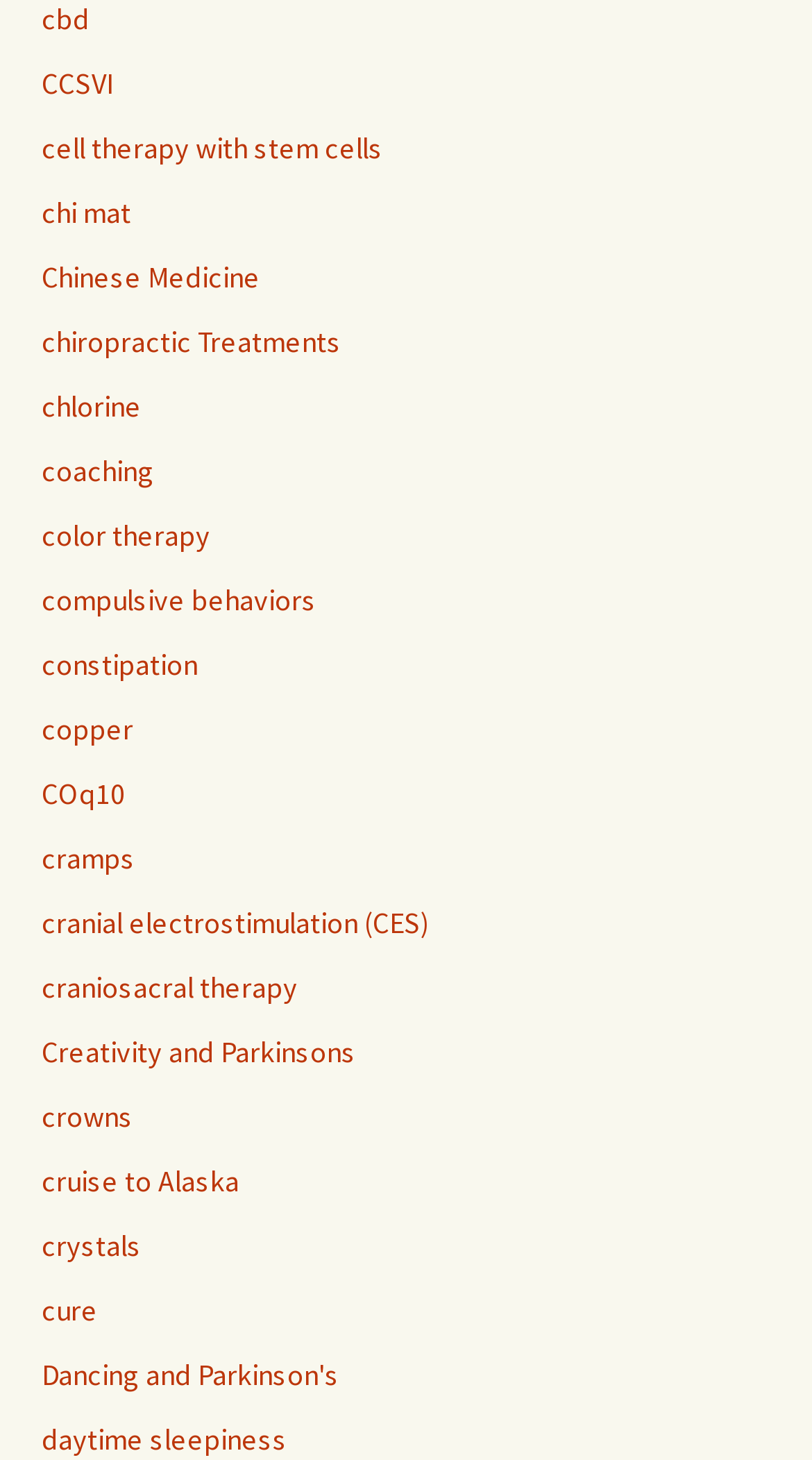Find and provide the bounding box coordinates for the UI element described here: "constipation". The coordinates should be given as four float numbers between 0 and 1: [left, top, right, bottom].

[0.051, 0.442, 0.244, 0.468]